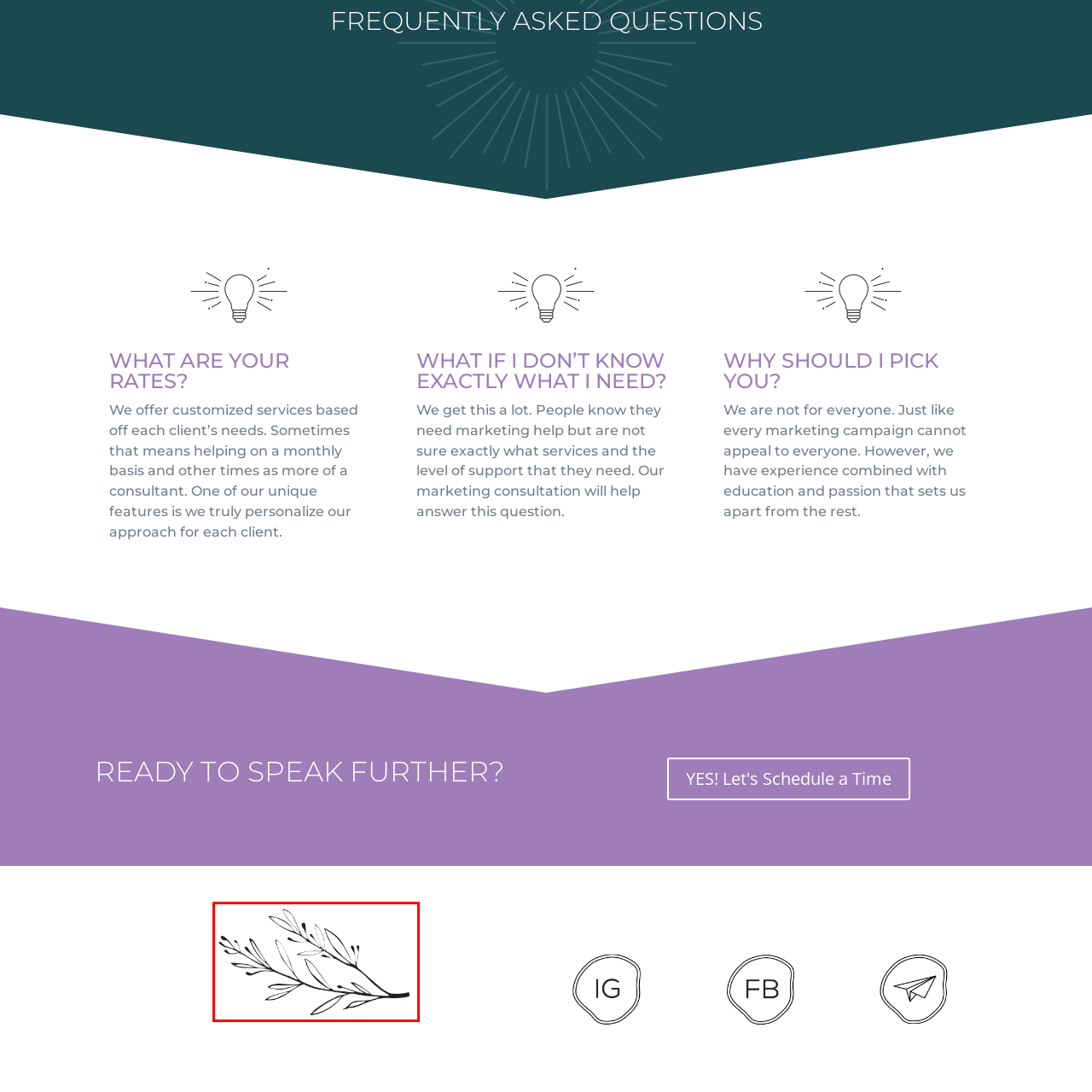Give an in-depth explanation of the image captured within the red boundary.

The image features a beautifully illustrated branch adorned with delicate leaves and small buds. The minimalist black-and-white design emphasizes the intricate details of each leaf and the graceful curves of the branch. This artistic representation embodies a natural aesthetic, making it suitable for various contexts, such as floral design, botanical illustrations, or decorative accents in marketing materials. Its refined simplicity captures the essence of nature, inviting a sense of tranquility and organic beauty.